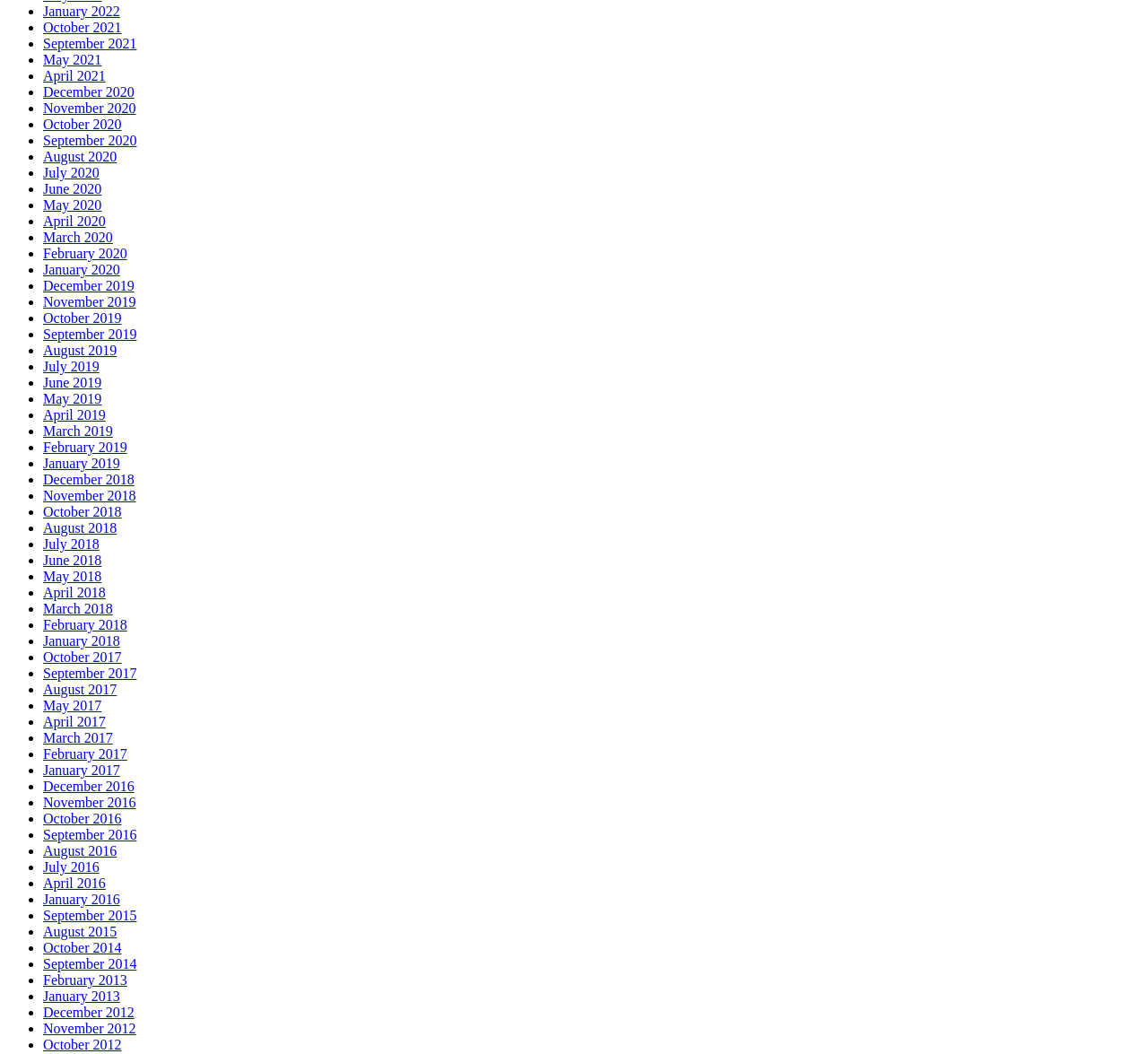Given the description "October 2019", provide the bounding box coordinates of the corresponding UI element.

[0.038, 0.295, 0.106, 0.309]